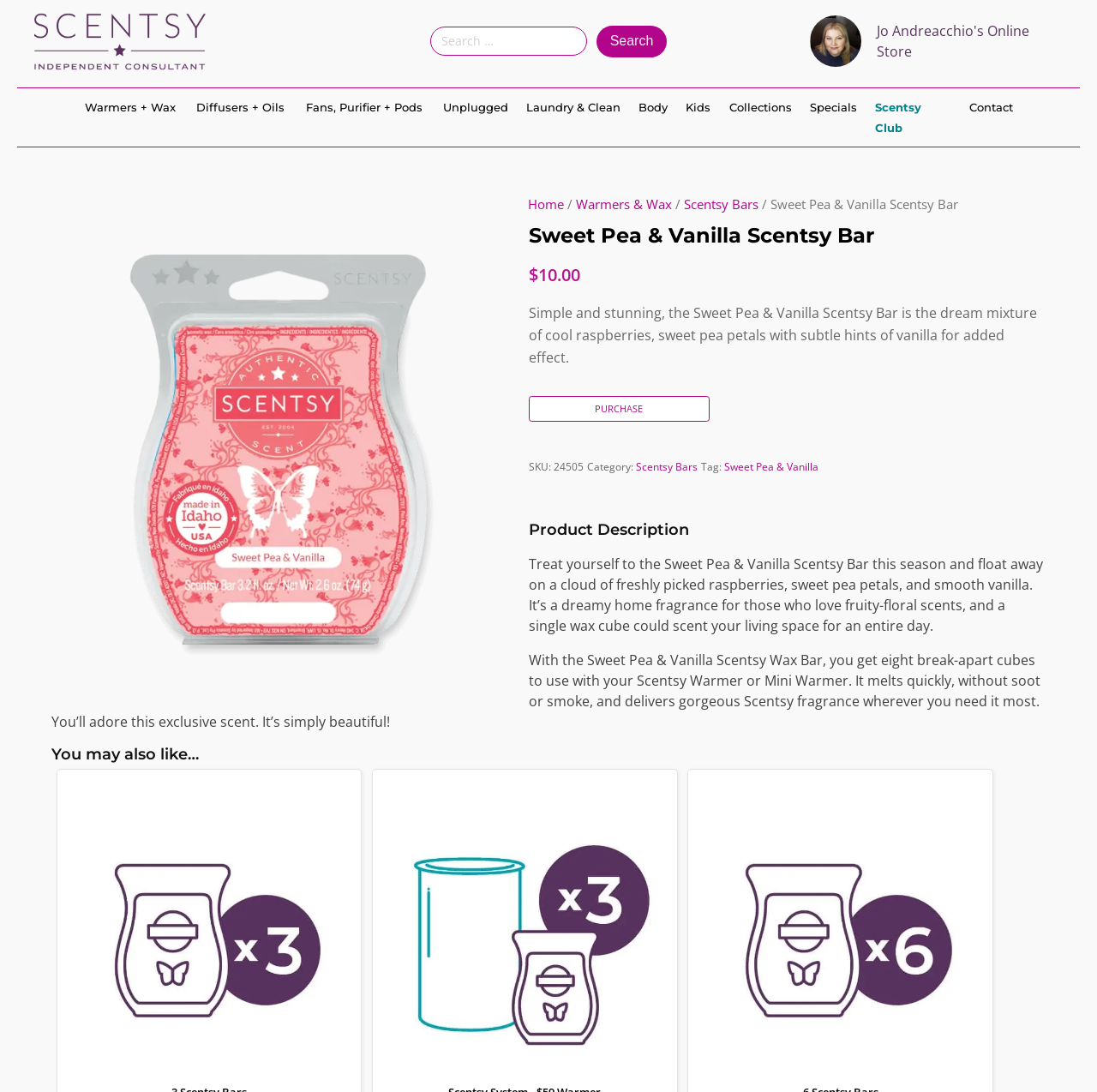Identify the bounding box coordinates of the HTML element based on this description: "Challenges".

None